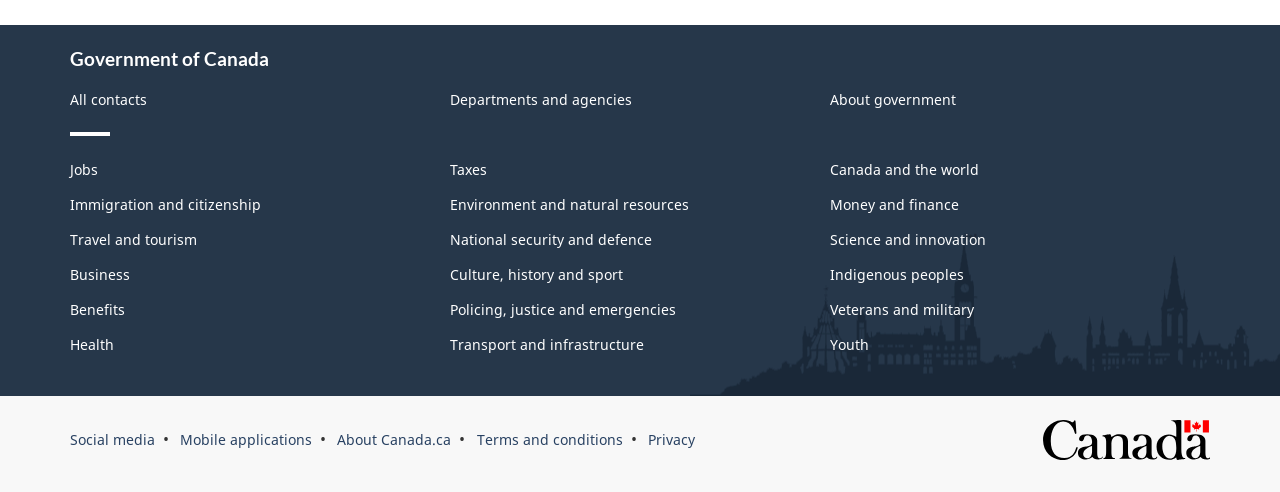What is the name of the government?
Provide a concise answer using a single word or phrase based on the image.

Government of Canada